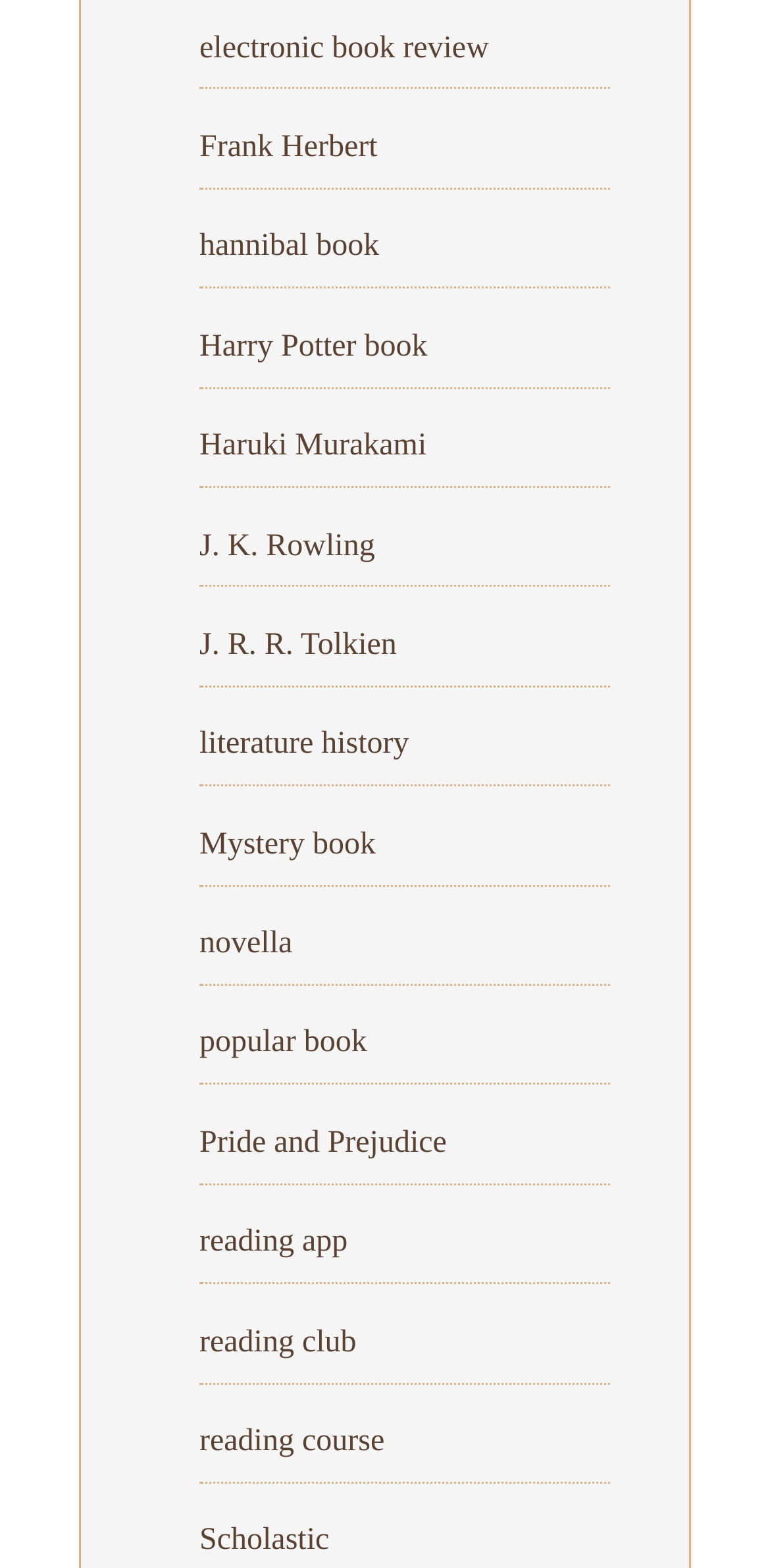Could you specify the bounding box coordinates for the clickable section to complete the following instruction: "download reading app"?

[0.259, 0.782, 0.451, 0.803]